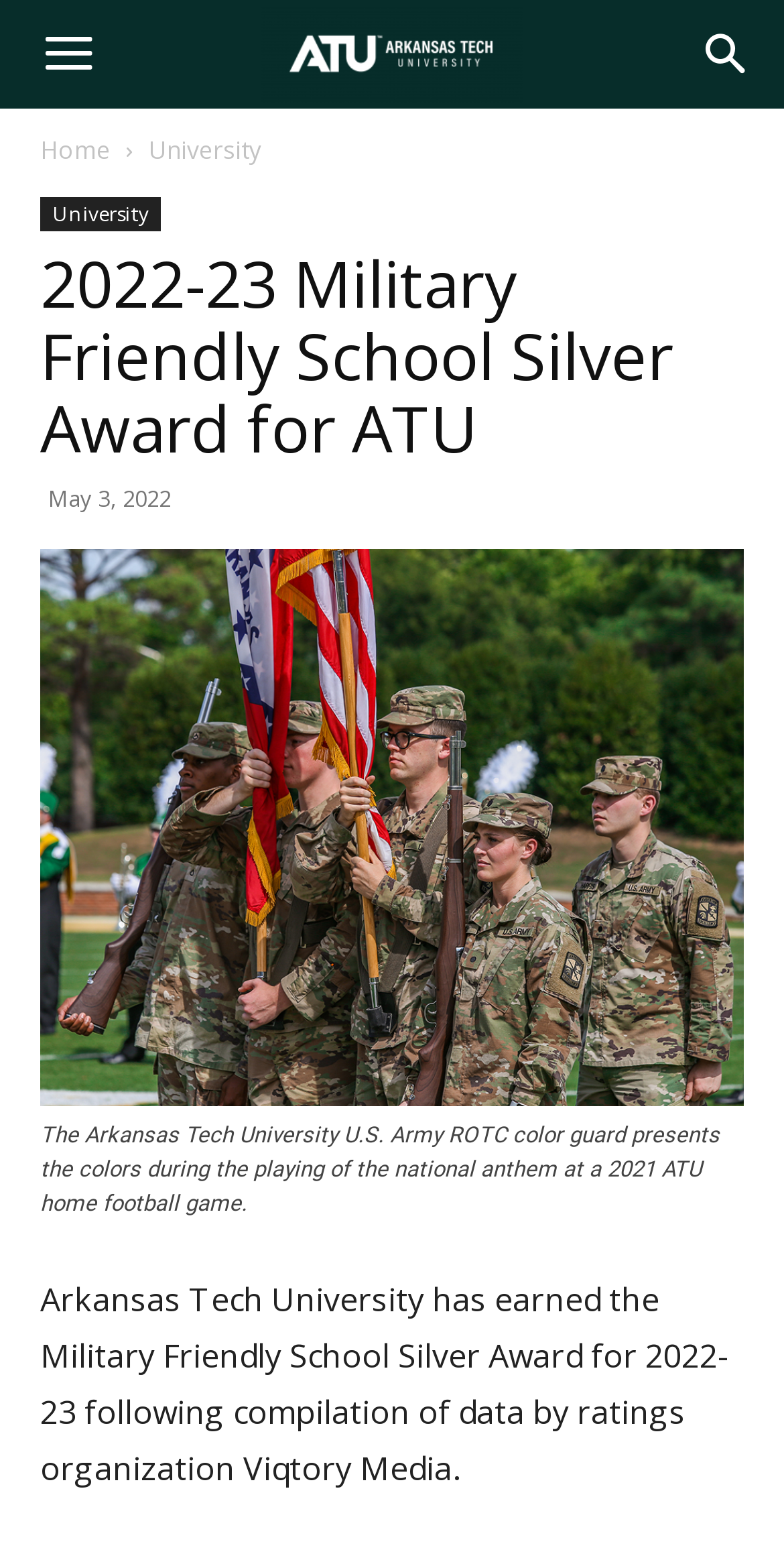Please find the main title text of this webpage.

2022-23 Military Friendly School Silver Award for ATU